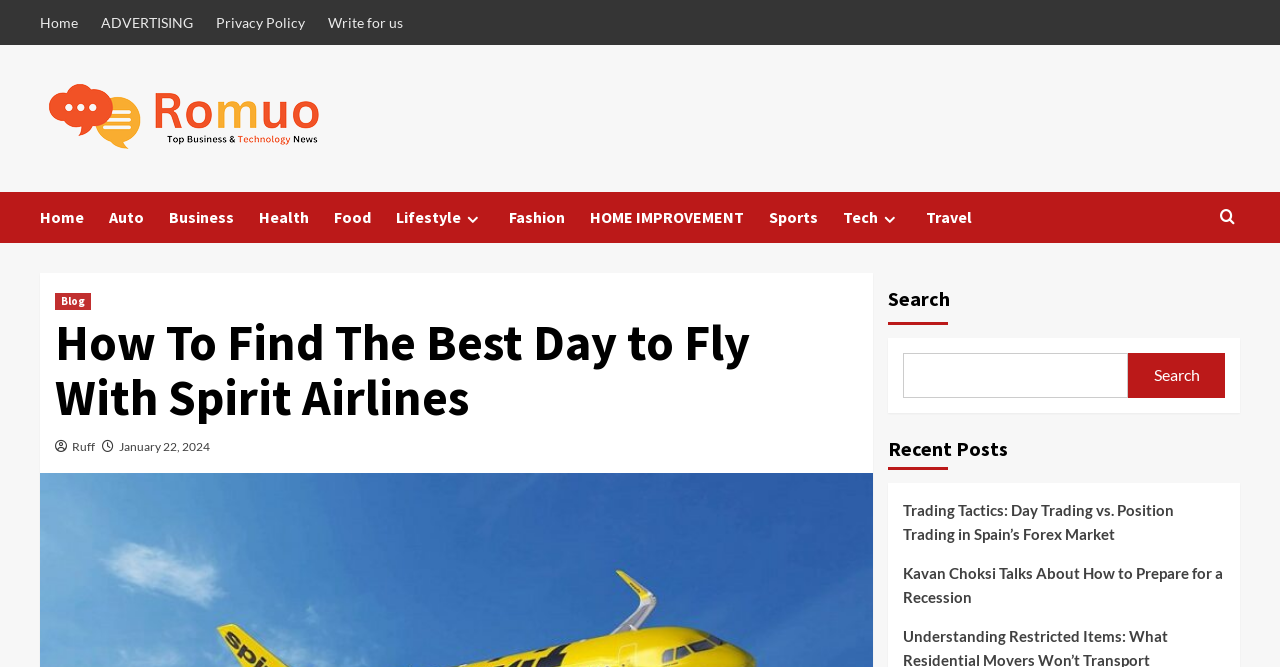Please determine the bounding box coordinates for the element that should be clicked to follow these instructions: "read recent posts".

[0.693, 0.648, 0.787, 0.704]